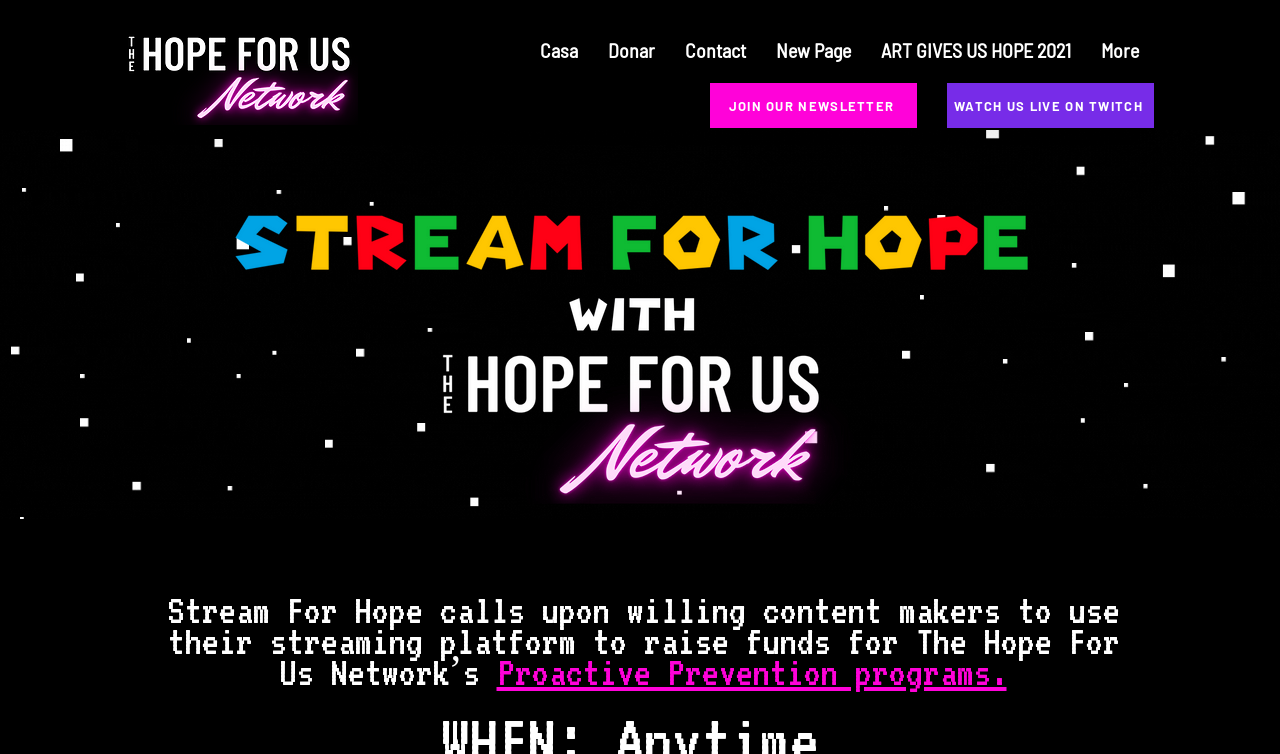How many navigation links are there? Based on the image, give a response in one word or a short phrase.

5